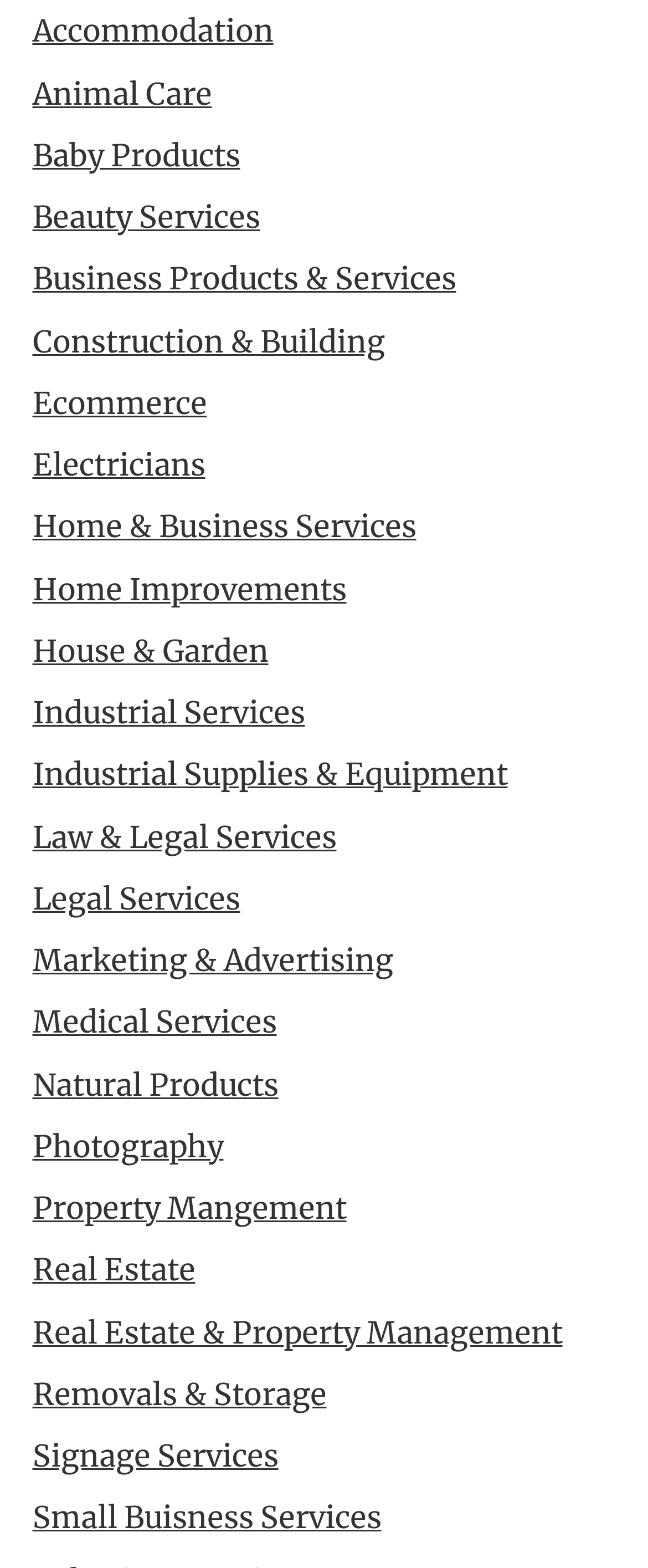Provide a short, one-word or phrase answer to the question below:
What is the category of services related to health?

Medical Services